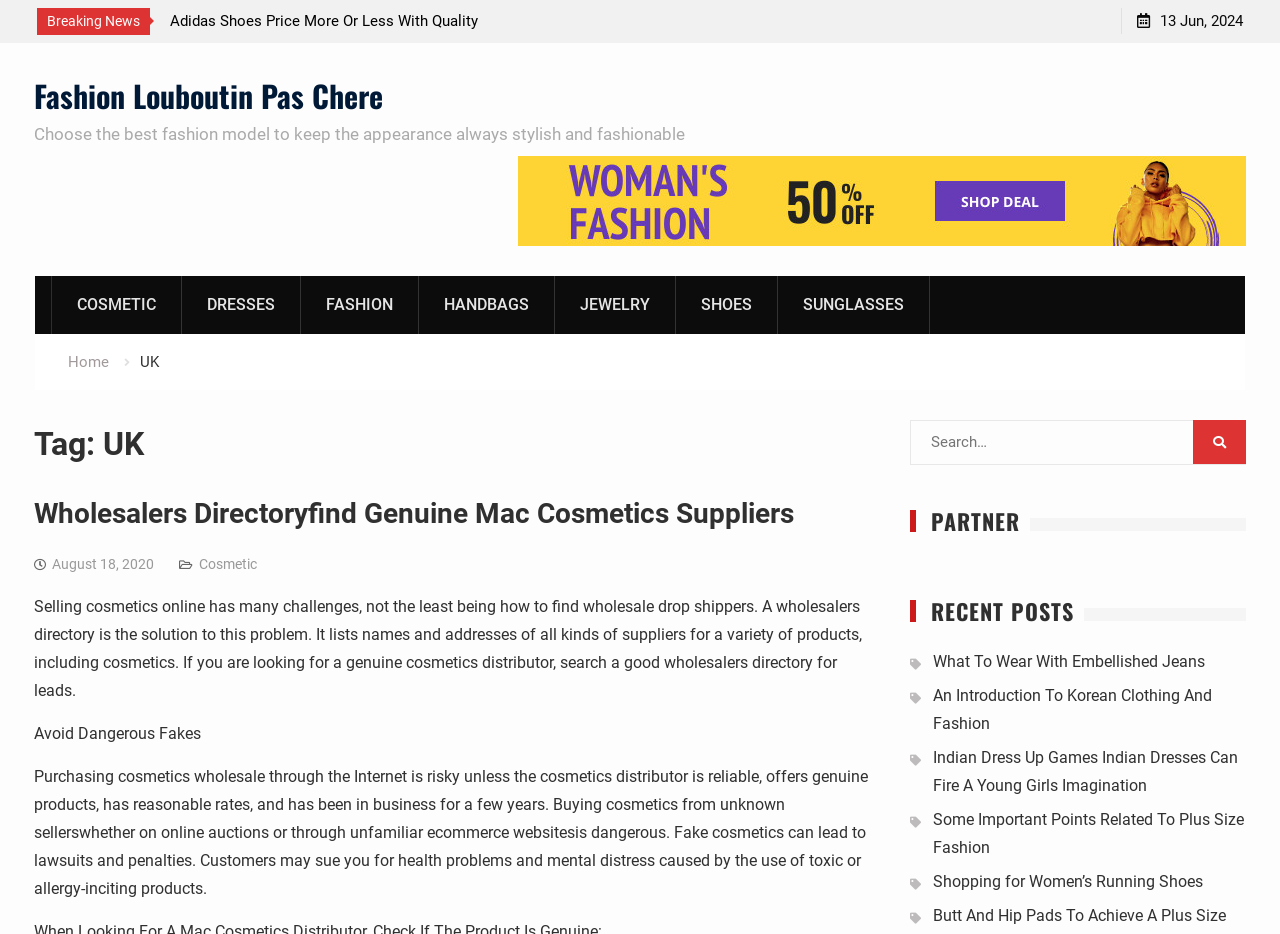Refer to the screenshot and give an in-depth answer to this question: What is the category of the link 'COSMETIC'?

The link 'COSMETIC' is one of the categories listed on the webpage, along with 'DRESSES', 'FASHION', 'HANDBAGS', 'JEWELRY', 'SHOES', and 'SUNGLASSES', which suggests that 'COSMETIC' is a subcategory under the broader category of 'Fashion'.